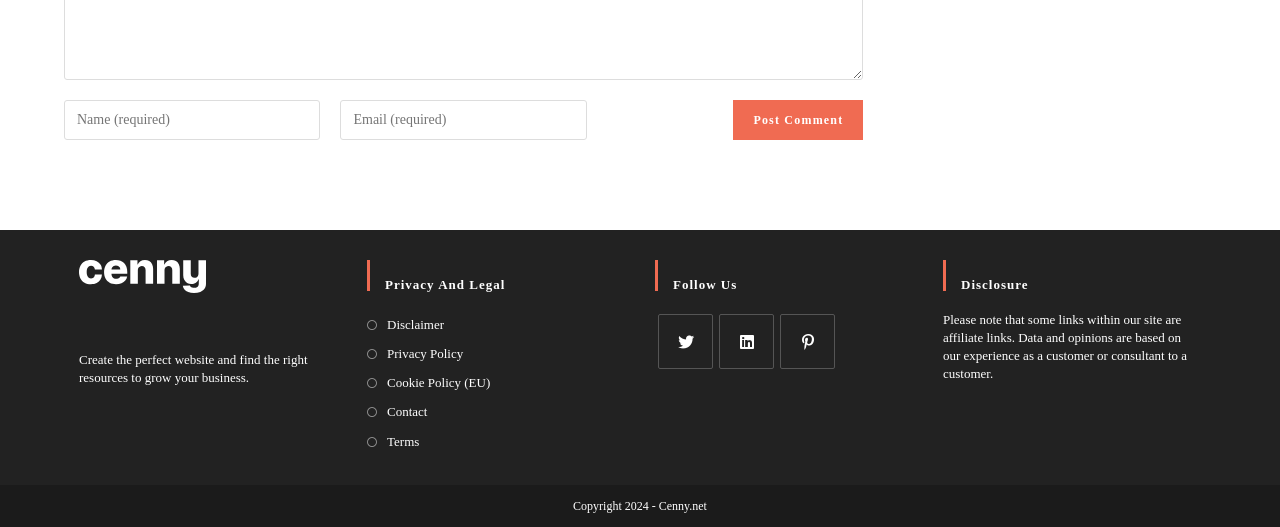What is the topic of the section with links?
Please give a detailed and thorough answer to the question, covering all relevant points.

The section with links has a heading 'Privacy And Legal' and contains links to 'Disclaimer', 'Privacy Policy', 'Cookie Policy (EU)', 'Contact', and 'Terms', indicating that it is related to the website's privacy and legal policies.